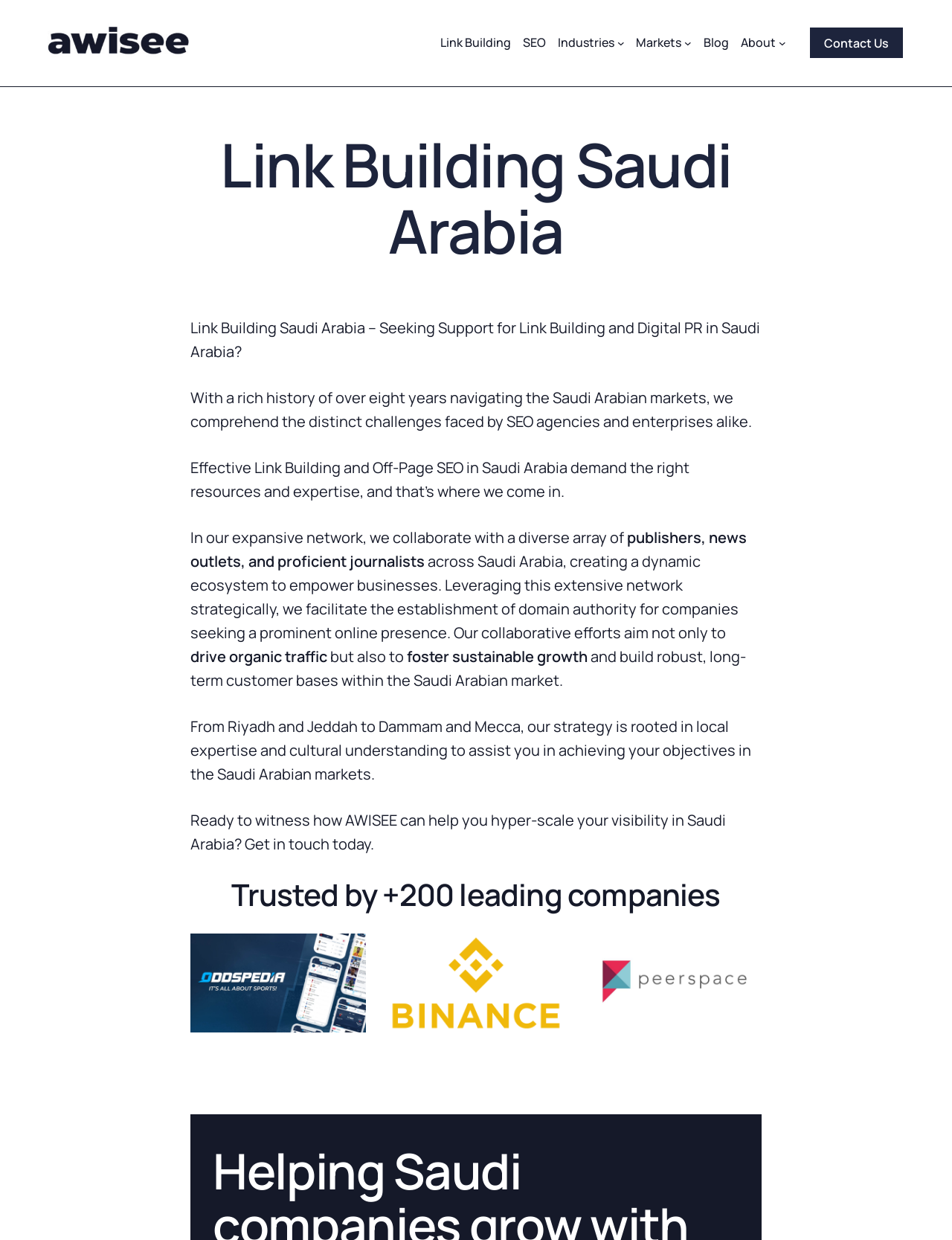Provide your answer to the question using just one word or phrase: What is the location of the 'Contact Us' link?

Top right corner